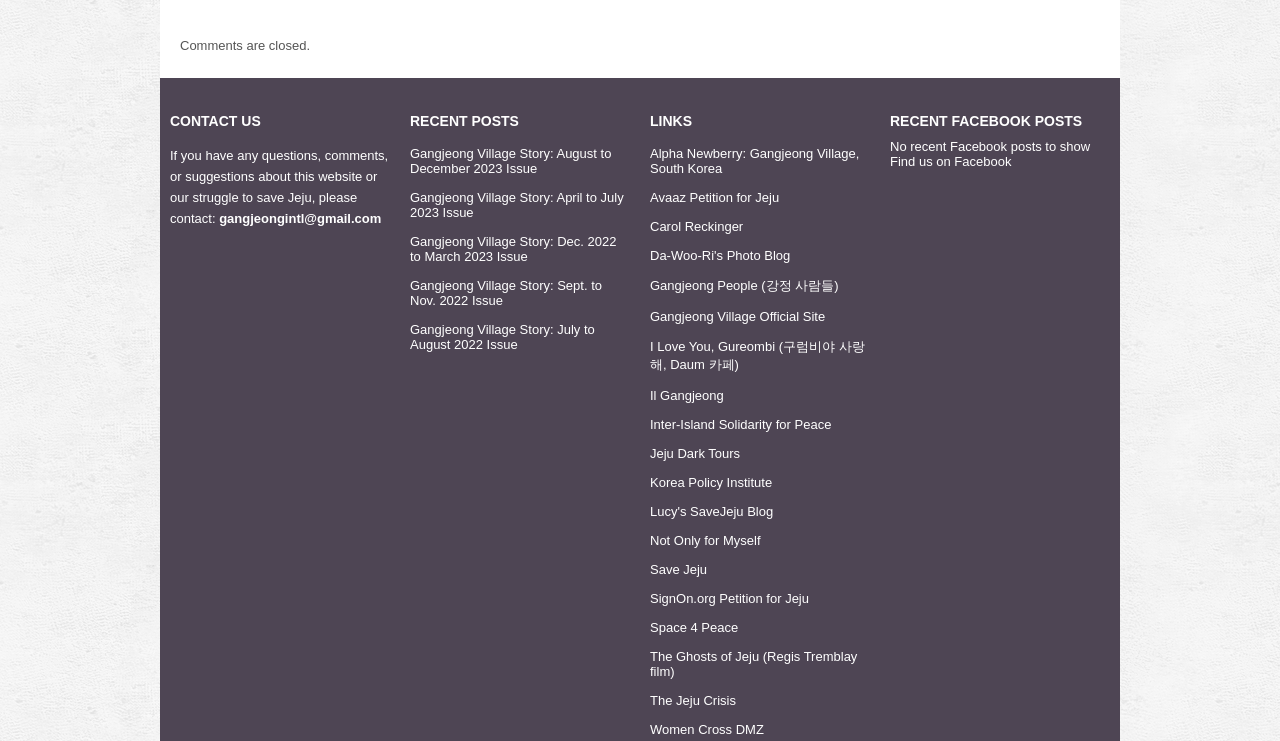Provide a one-word or short-phrase answer to the question:
How many links are provided under 'LINKS'?

15